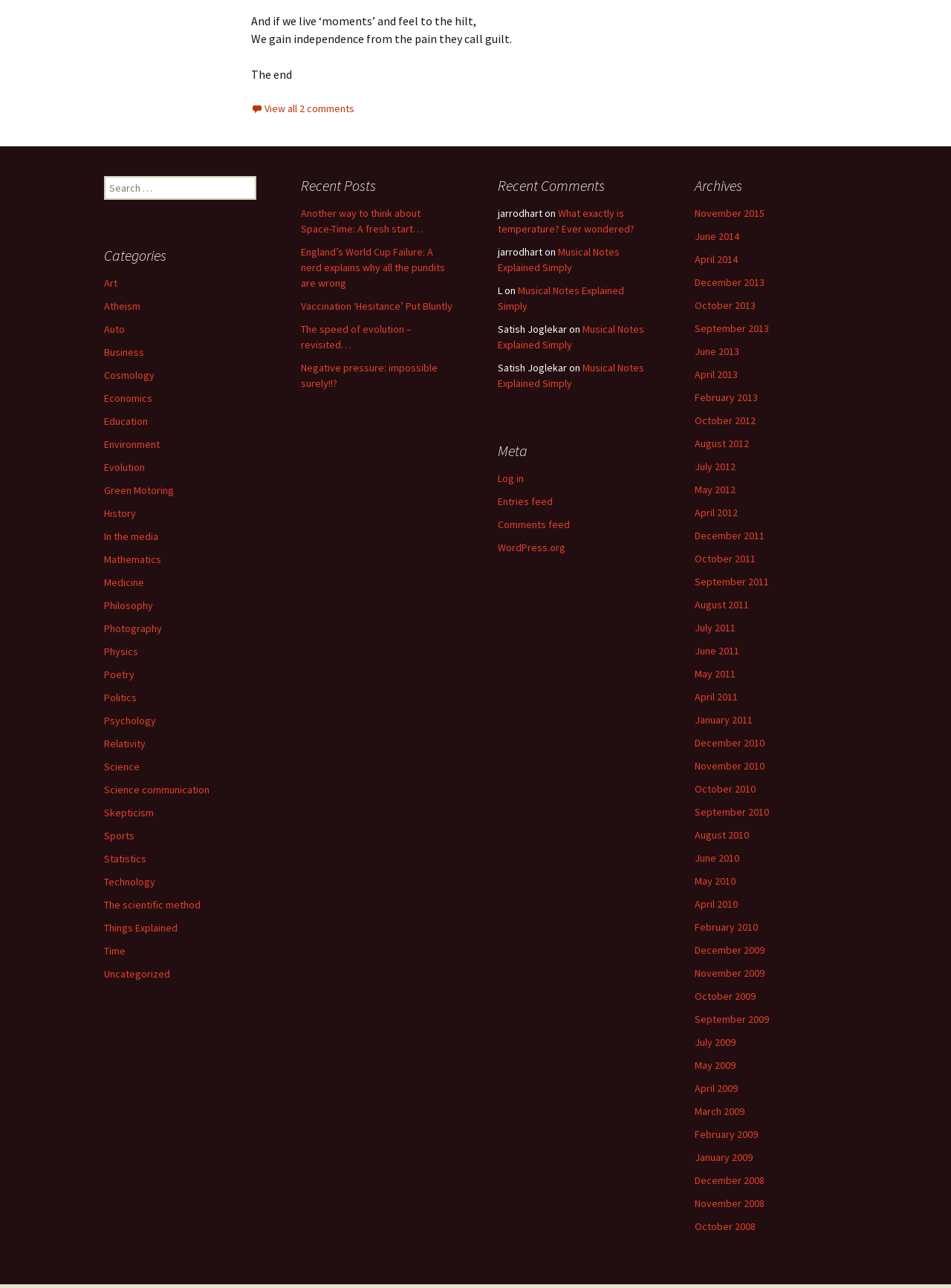Refer to the screenshot and answer the following question in detail:
How many categories are listed?

I counted the number of links under the 'Categories' heading, which are 5.